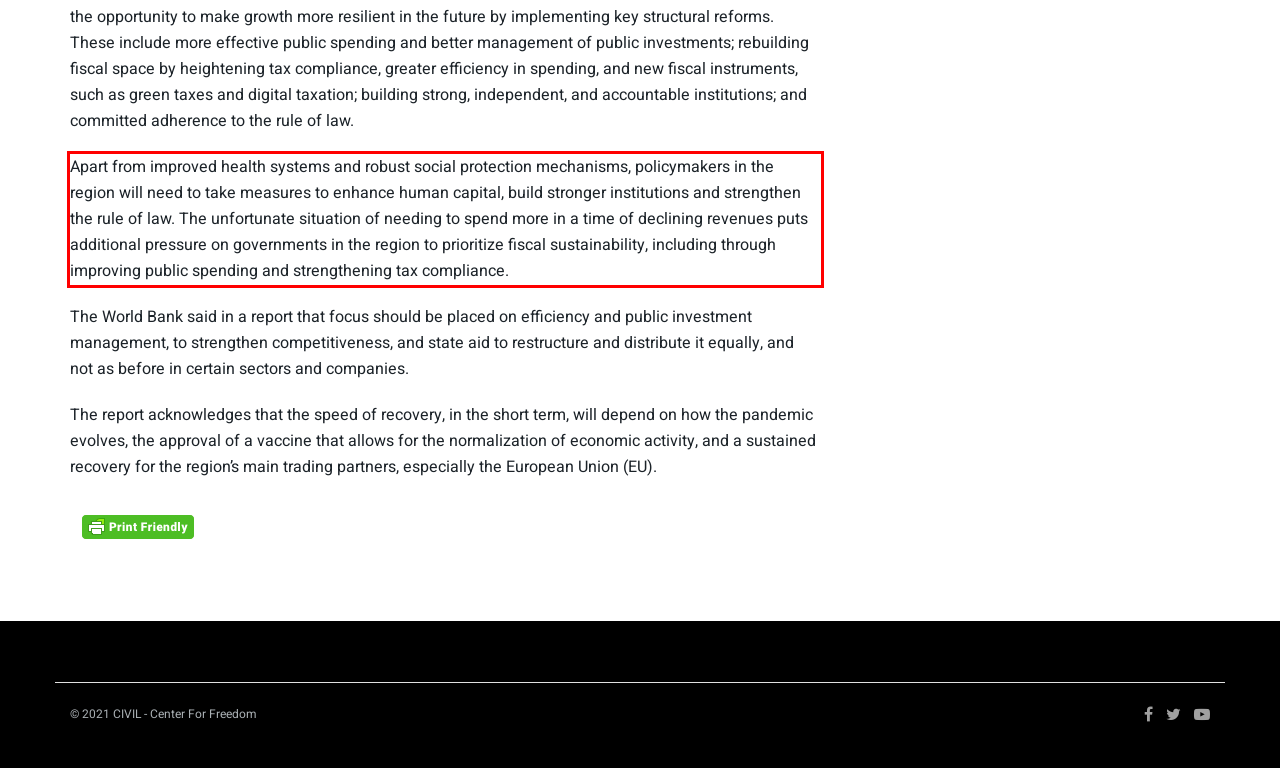Given a webpage screenshot, identify the text inside the red bounding box using OCR and extract it.

Apart from improved health systems and robust social protection mechanisms, policymakers in the region will need to take measures to enhance human capital, build stronger institutions and strengthen the rule of law. The unfortunate situation of needing to spend more in a time of declining revenues puts additional pressure on governments in the region to prioritize fiscal sustainability, including through improving public spending and strengthening tax compliance.